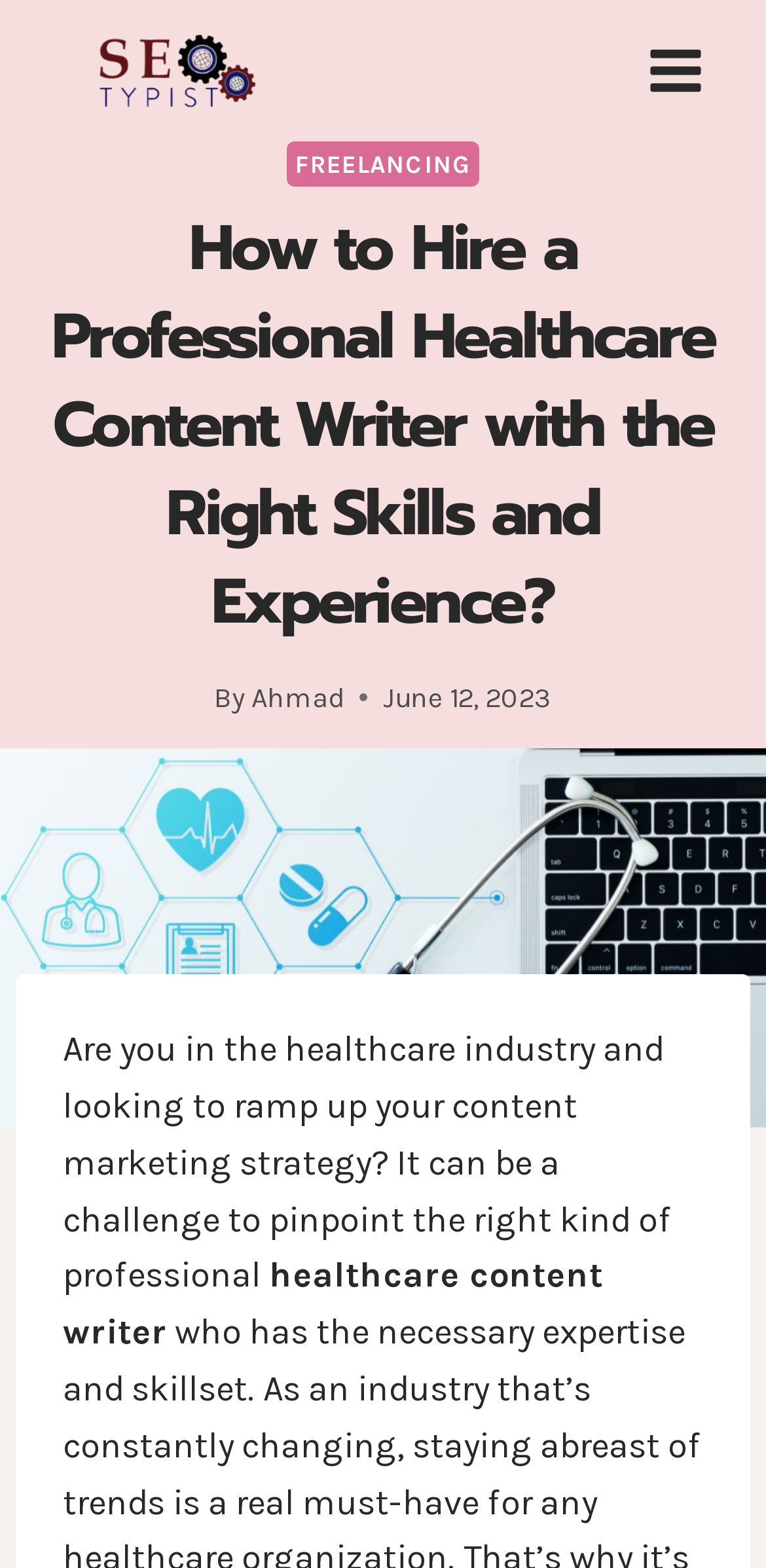Find the UI element described as: "Ahmad" and predict its bounding box coordinates. Ensure the coordinates are four float numbers between 0 and 1, [left, top, right, bottom].

[0.328, 0.434, 0.449, 0.456]